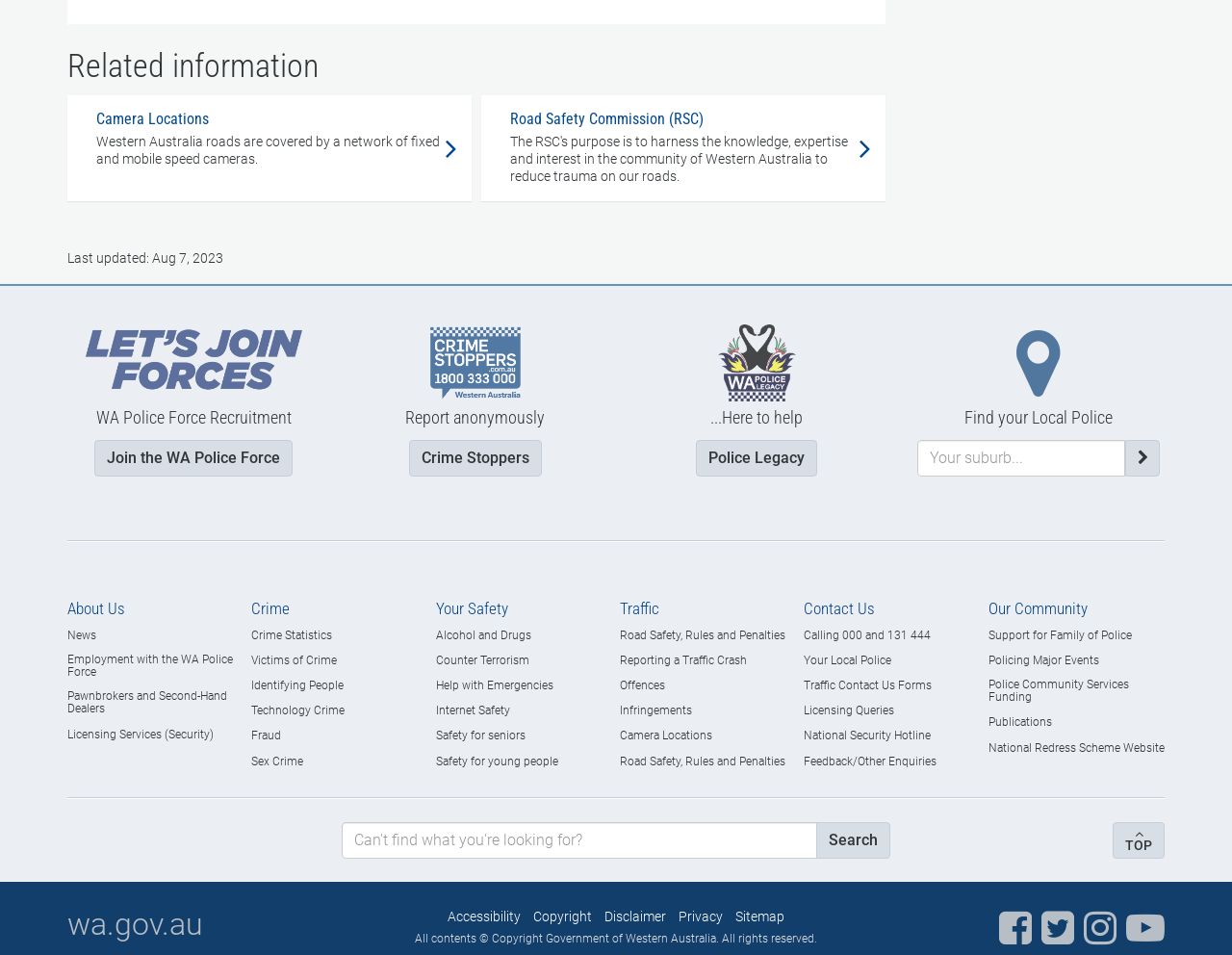Select the bounding box coordinates of the element I need to click to carry out the following instruction: "Find your local police team".

[0.913, 0.46, 0.941, 0.499]